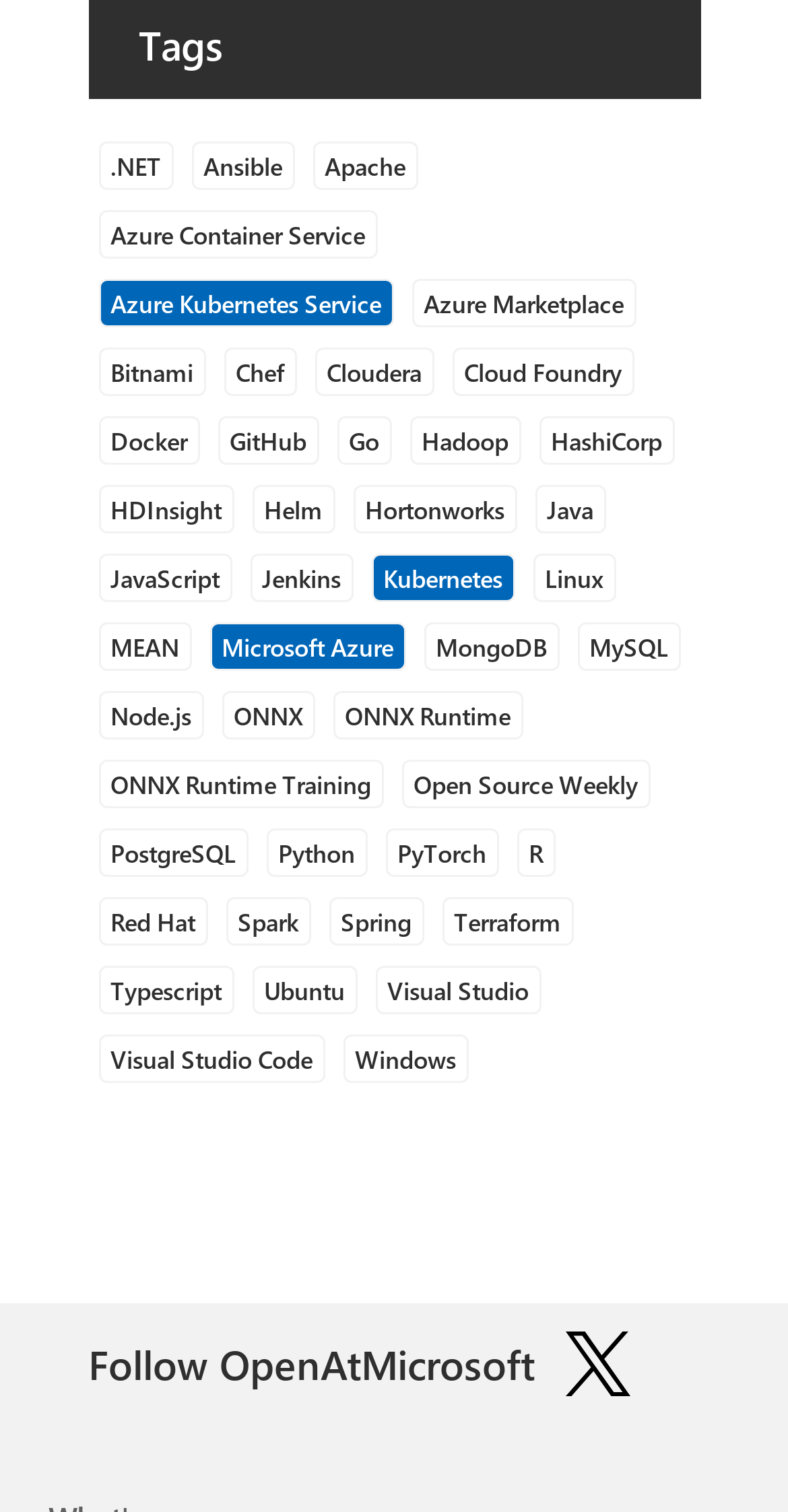Highlight the bounding box coordinates of the region I should click on to meet the following instruction: "Click on .NET".

[0.124, 0.093, 0.219, 0.126]